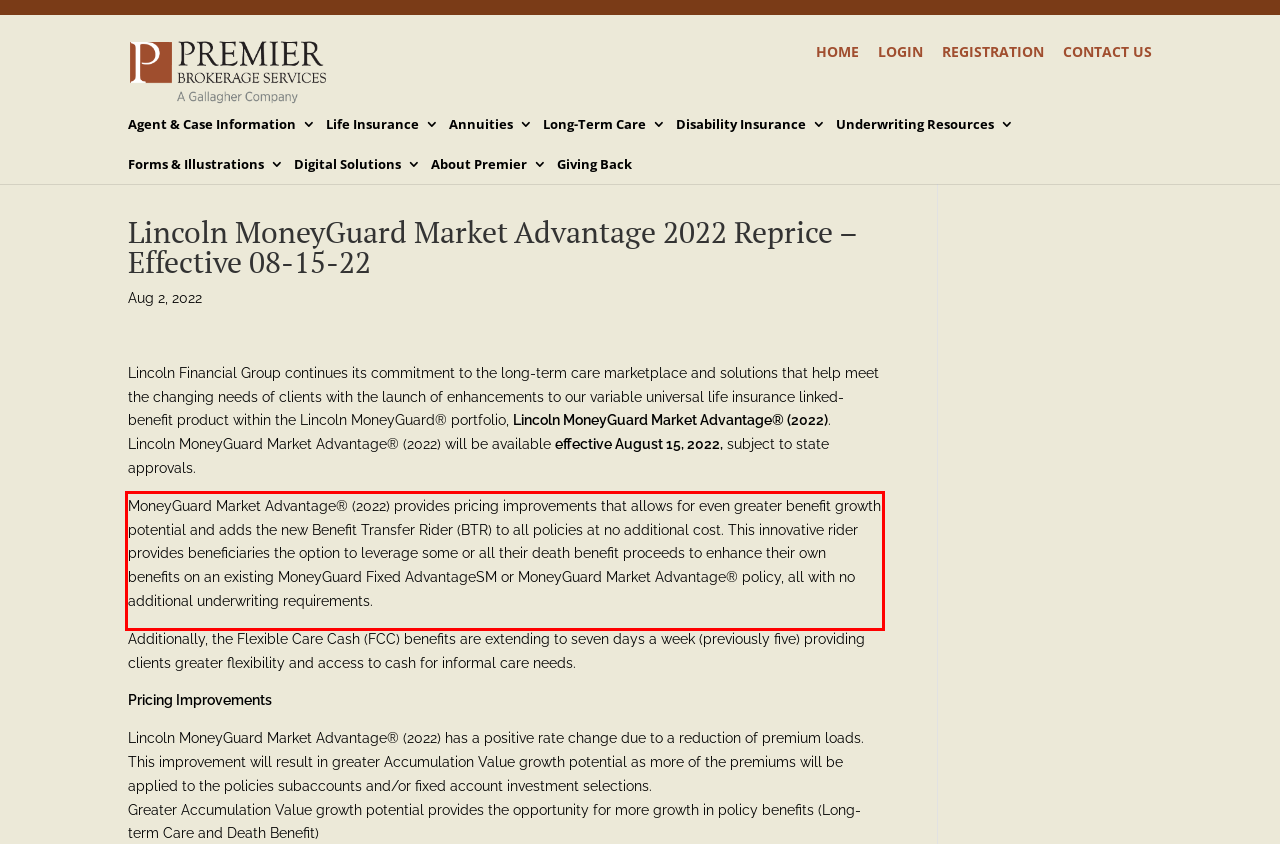Identify the red bounding box in the webpage screenshot and perform OCR to generate the text content enclosed.

MoneyGuard Market Advantage® (2022) provides pricing improvements that allows for even greater benefit growth potential and adds the new Benefit Transfer Rider (BTR) to all policies at no additional cost. This innovative rider provides beneficiaries the option to leverage some or all their death benefit proceeds to enhance their own benefits on an existing MoneyGuard Fixed AdvantageSM or MoneyGuard Market Advantage® policy, all with no additional underwriting requirements.